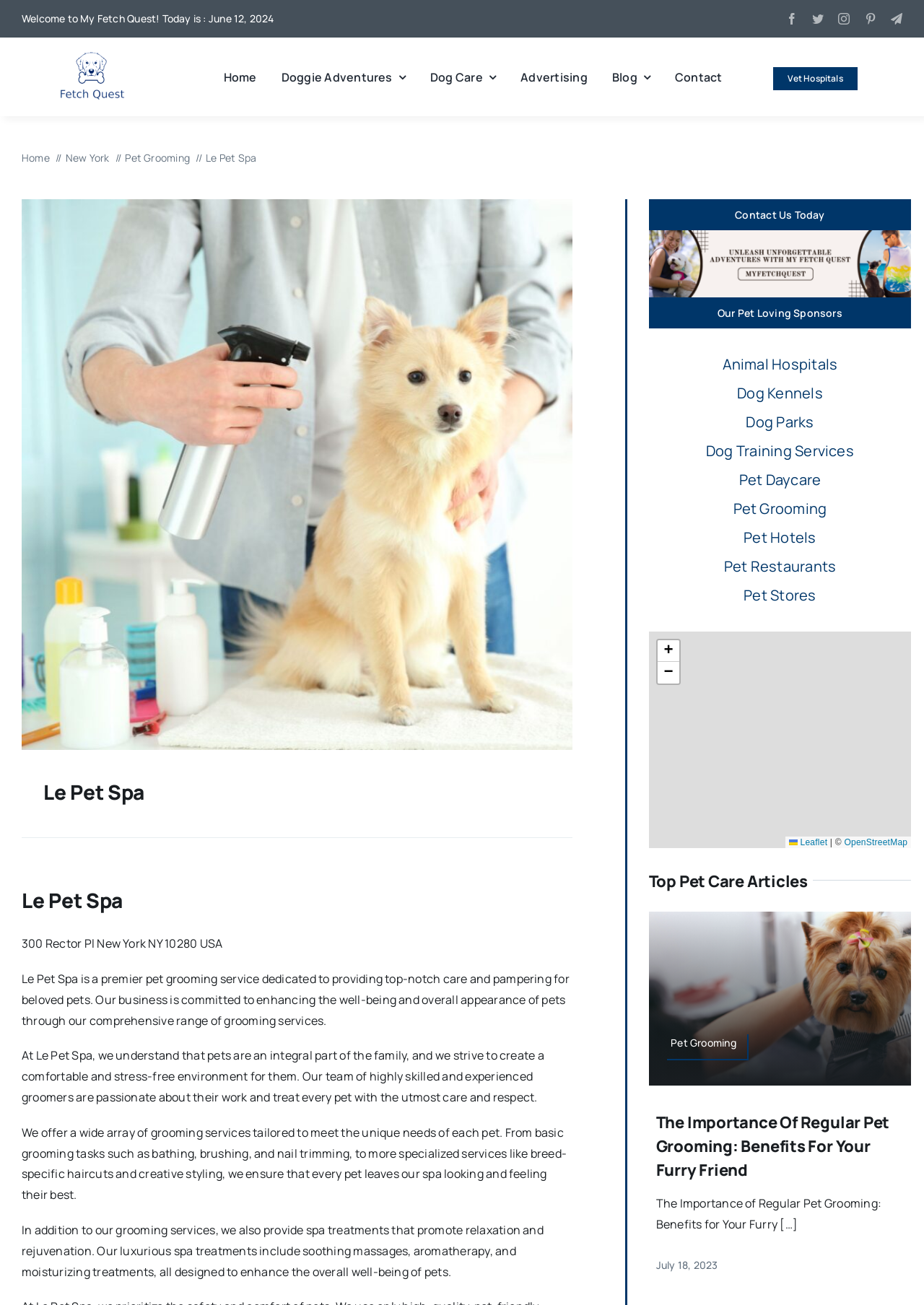Identify and provide the main heading of the webpage.

ADVERTISE WITH US